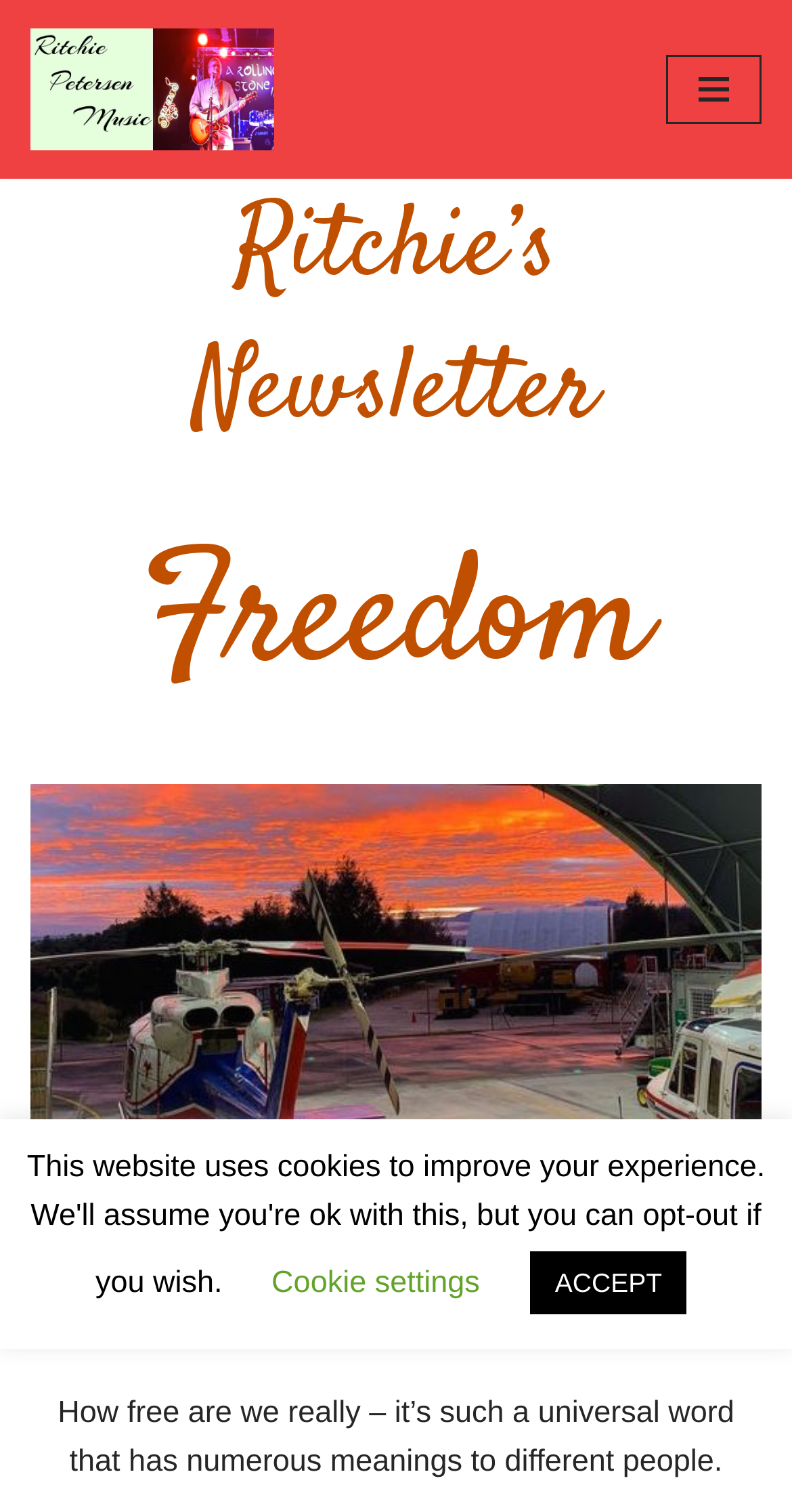Given the description: "Skip to content", determine the bounding box coordinates of the UI element. The coordinates should be formatted as four float numbers between 0 and 1, [left, top, right, bottom].

[0.0, 0.043, 0.077, 0.07]